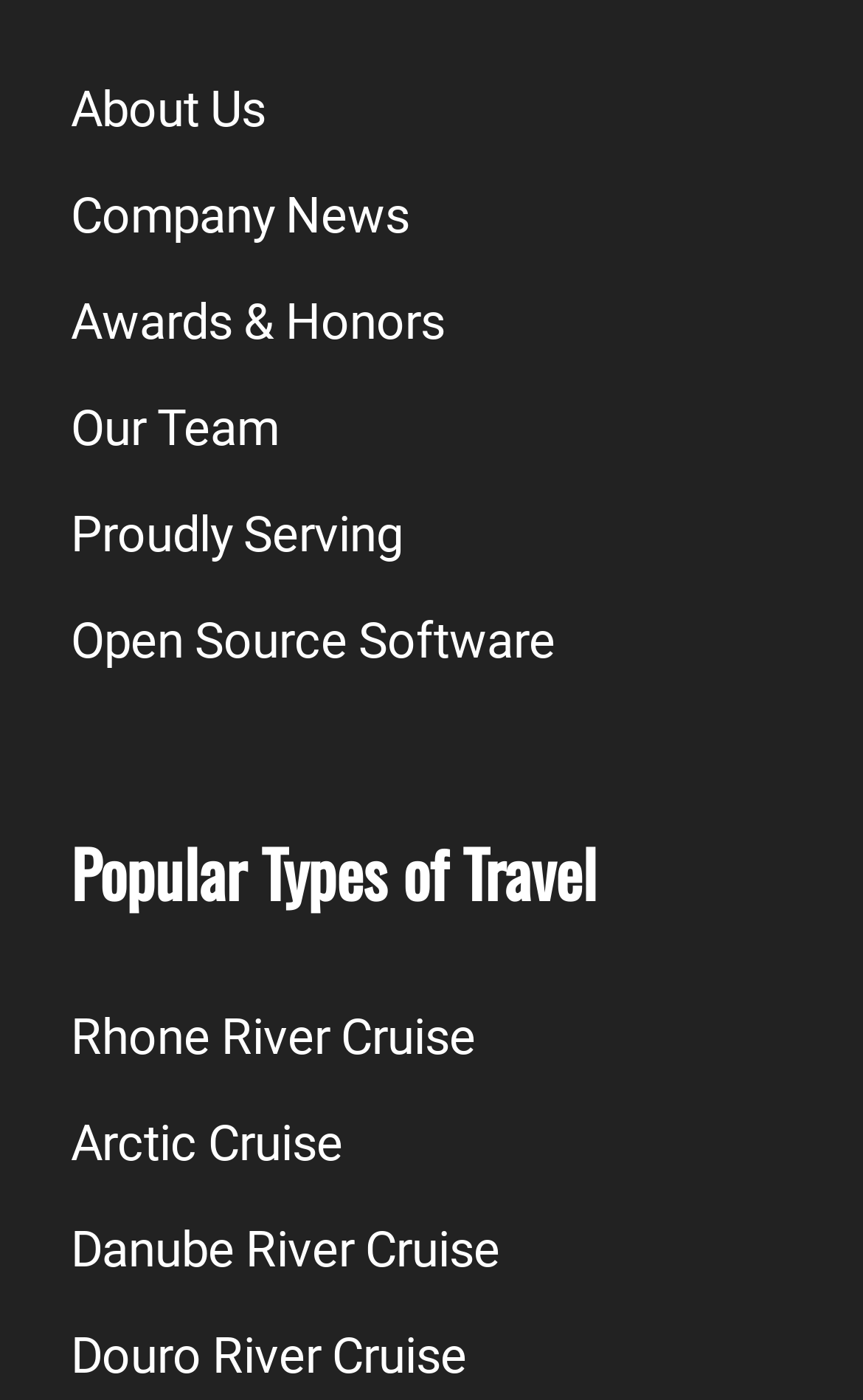Answer the following query concisely with a single word or phrase:
Are there more cruise options or company information links?

Company information links